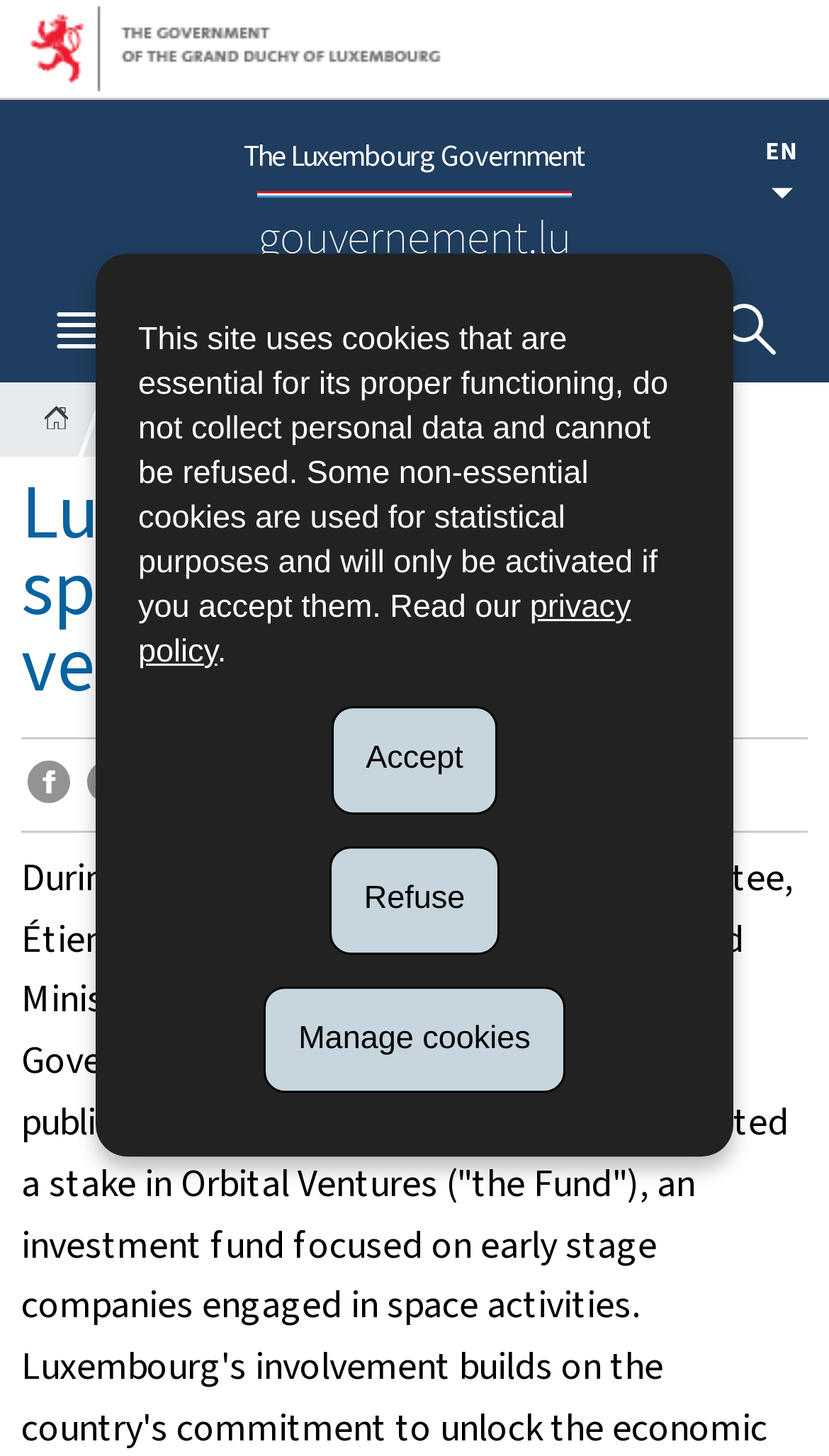Using the description: "Share on Facebook", determine the UI element's bounding box coordinates. Ensure the coordinates are in the format of four float numbers between 0 and 1, i.e., [left, top, right, bottom].

[0.032, 0.523, 0.083, 0.563]